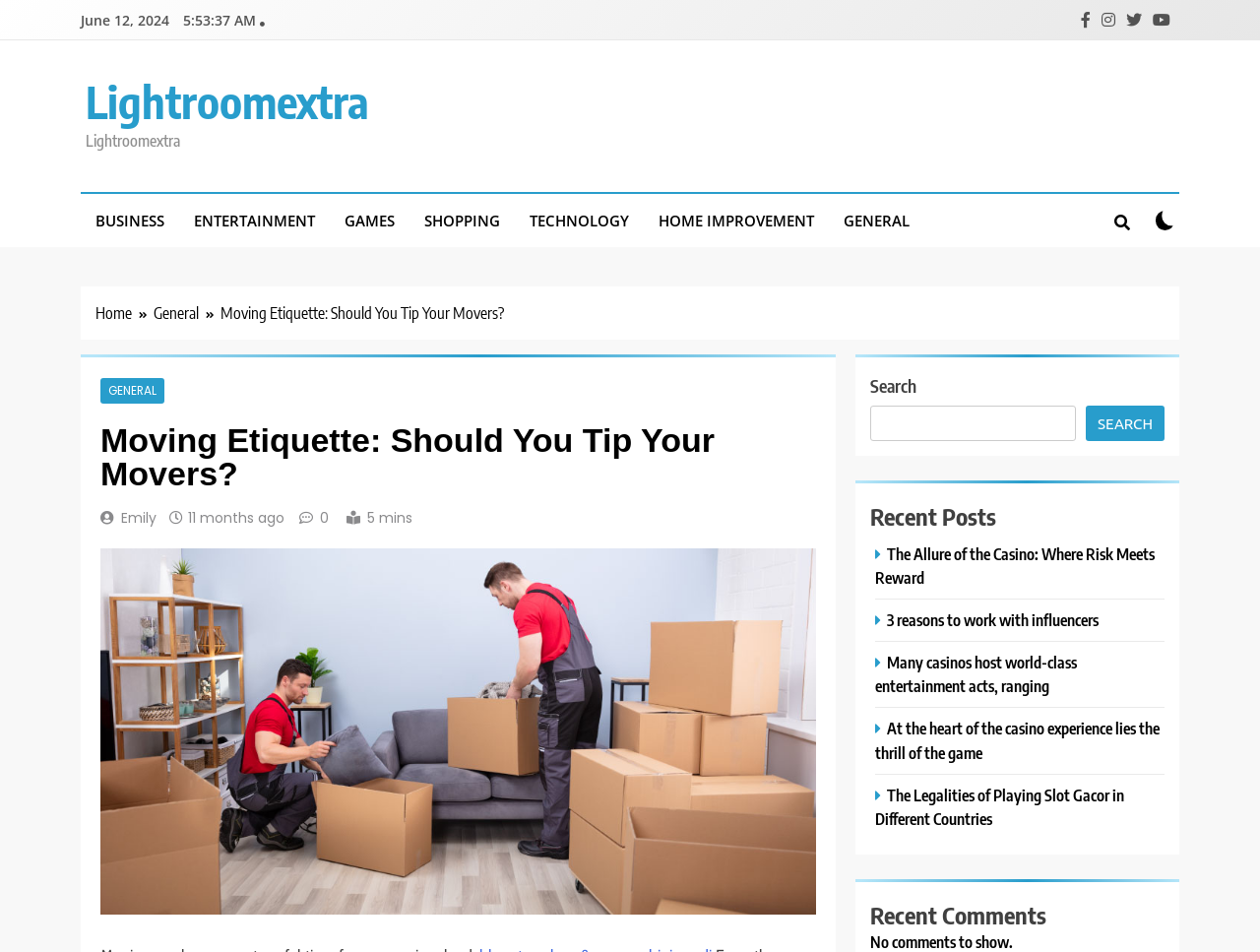Please locate the bounding box coordinates of the element's region that needs to be clicked to follow the instruction: "Click on the HOME IMPROVEMENT link". The bounding box coordinates should be provided as four float numbers between 0 and 1, i.e., [left, top, right, bottom].

[0.511, 0.204, 0.658, 0.26]